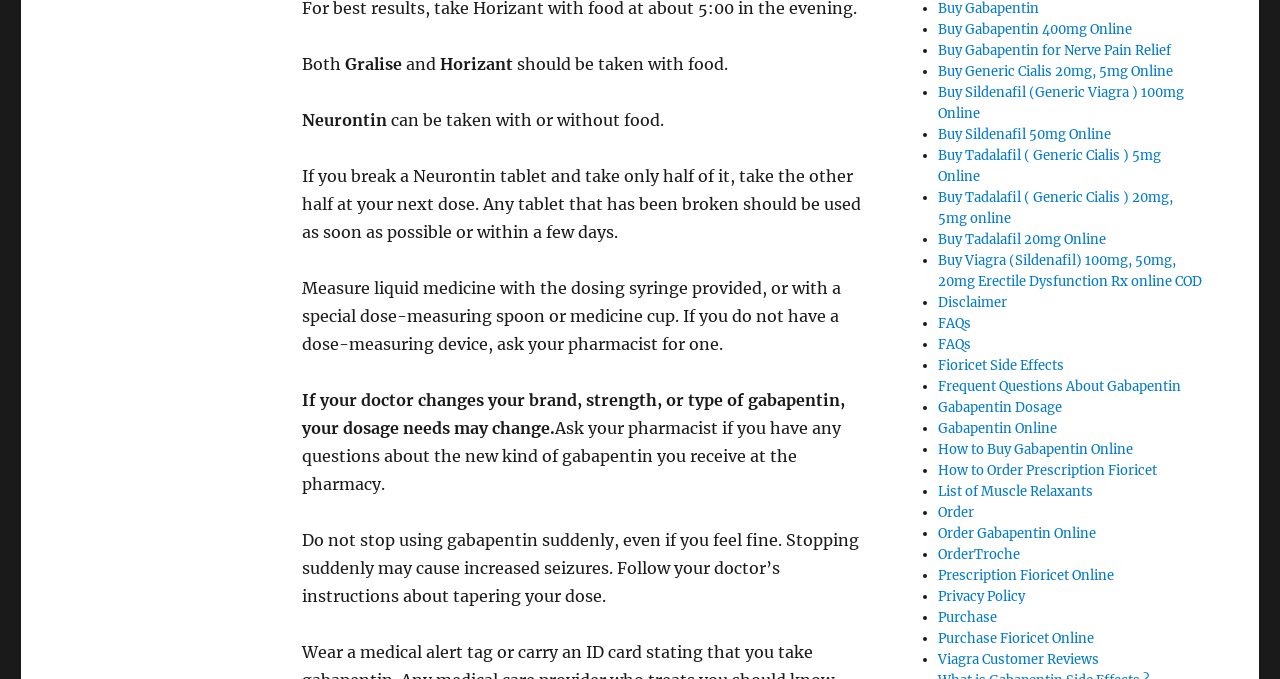Identify the bounding box coordinates of the clickable region required to complete the instruction: "Contact the customer service". The coordinates should be given as four float numbers within the range of 0 and 1, i.e., [left, top, right, bottom].

None